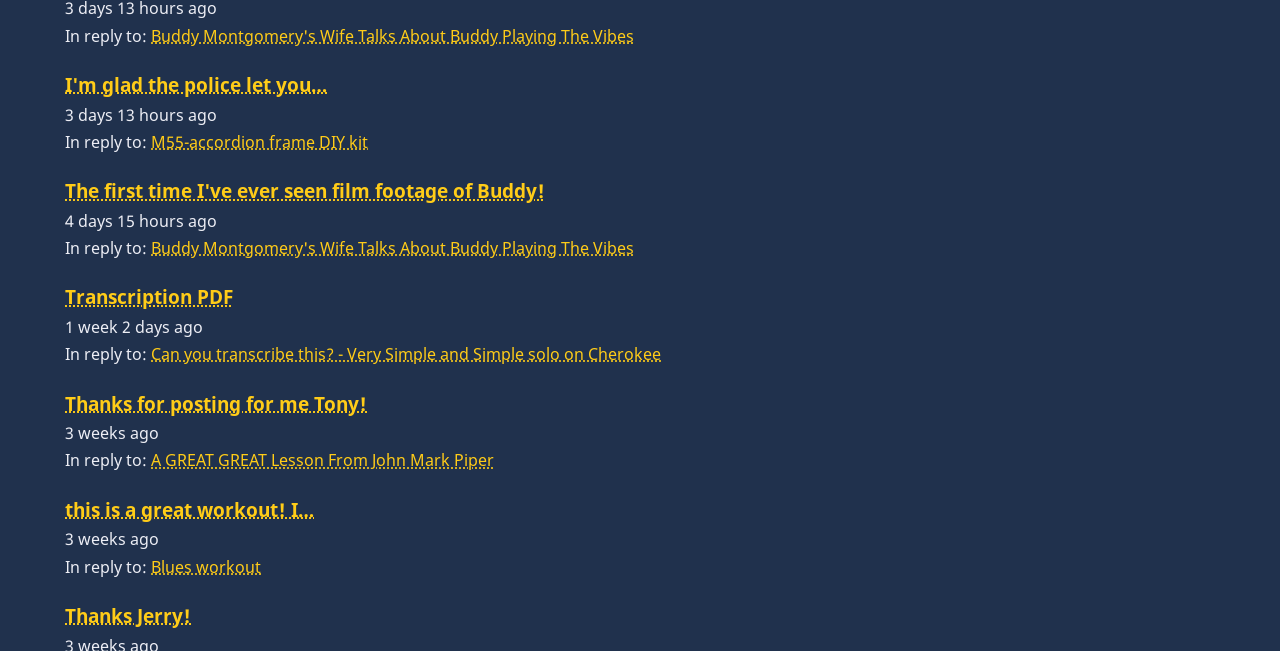Using the element description Blues workout, predict the bounding box coordinates for the UI element. Provide the coordinates in (top-left x, top-left y, bottom-right x, bottom-right y) format with values ranging from 0 to 1.

[0.118, 0.853, 0.204, 0.887]